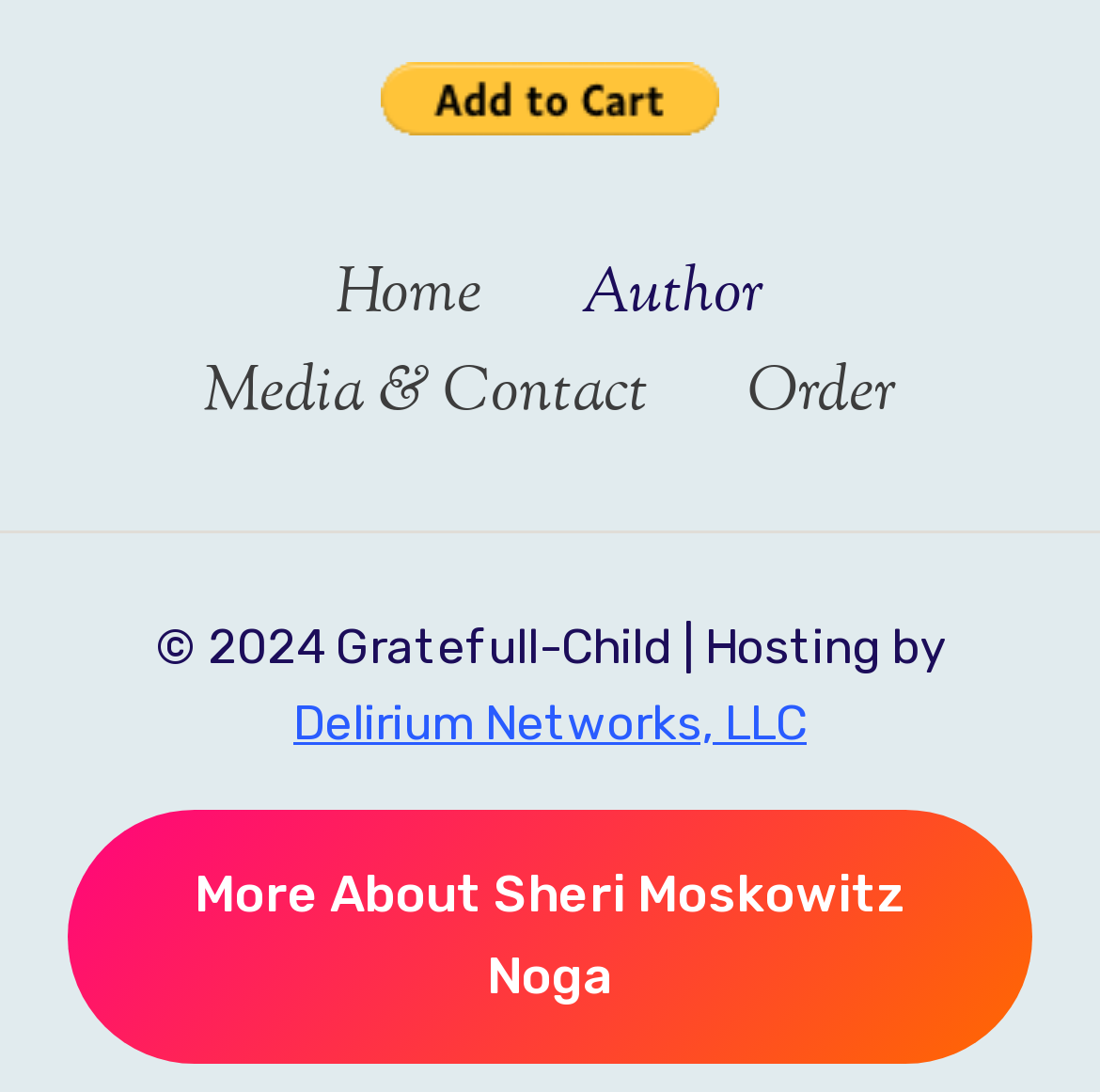Provide a one-word or short-phrase answer to the question:
What is the payment method mentioned on the webpage?

PayPal